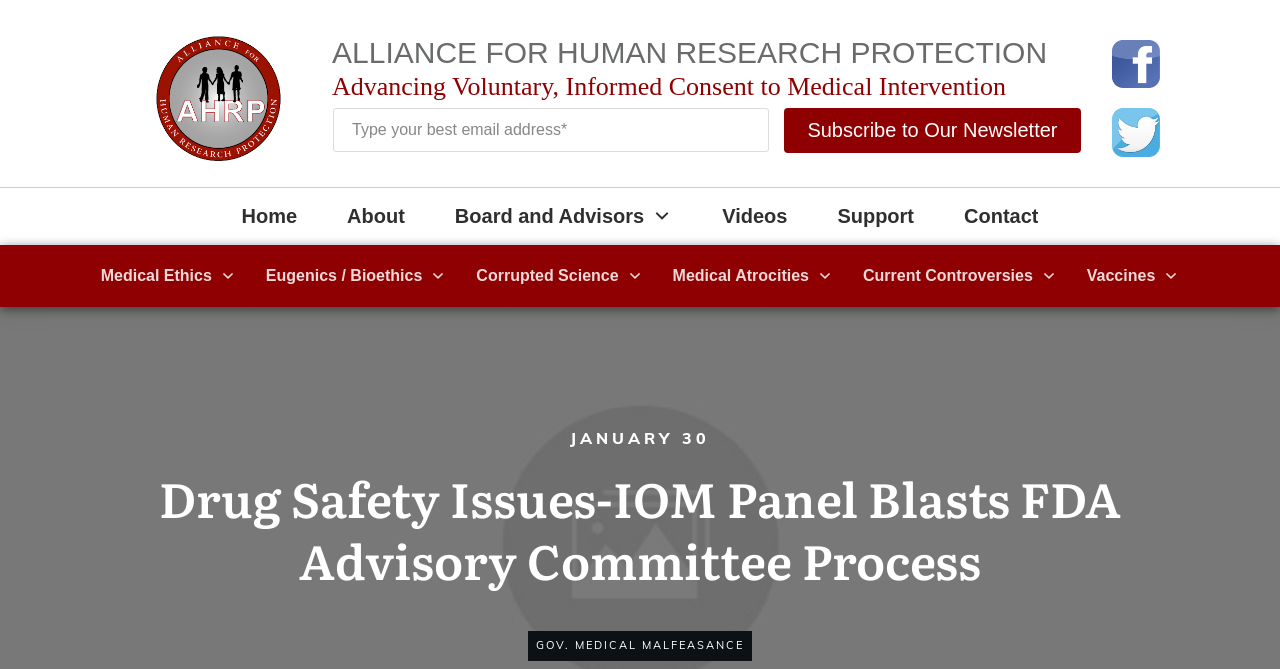Identify the bounding box coordinates of the area that should be clicked in order to complete the given instruction: "Subscribe to Our Newsletter". The bounding box coordinates should be four float numbers between 0 and 1, i.e., [left, top, right, bottom].

[0.612, 0.162, 0.845, 0.229]